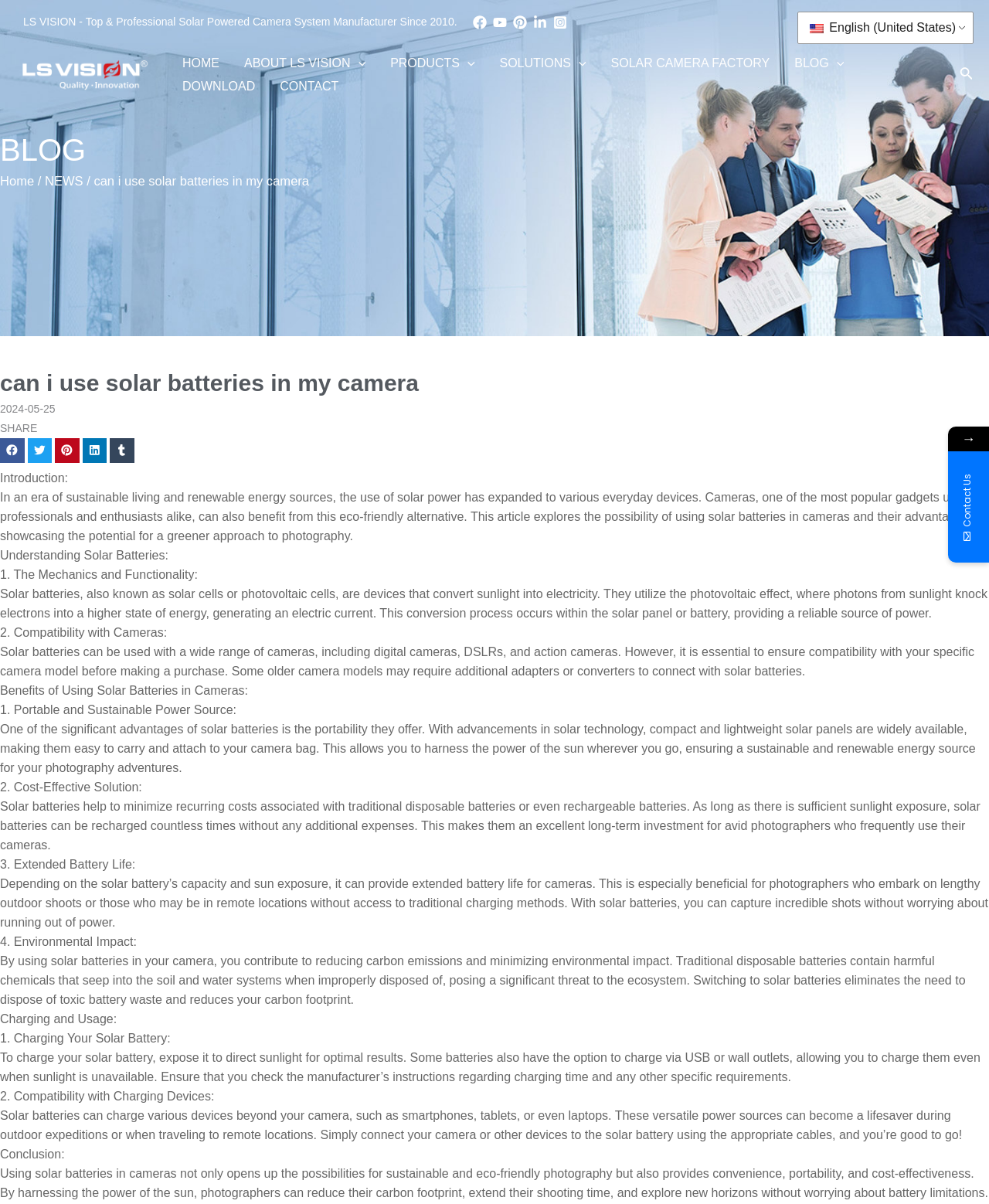Determine the bounding box coordinates in the format (top-left x, top-left y, bottom-right x, bottom-right y). Ensure all values are floating point numbers between 0 and 1. Identify the bounding box of the UI element described by: 2024-05-25

[0.0, 0.332, 0.056, 0.348]